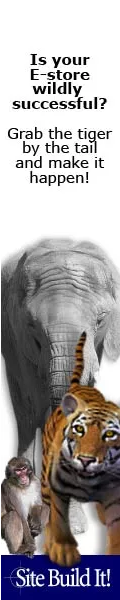What does the elephant represent?
Using the visual information, reply with a single word or short phrase.

Strength and stability